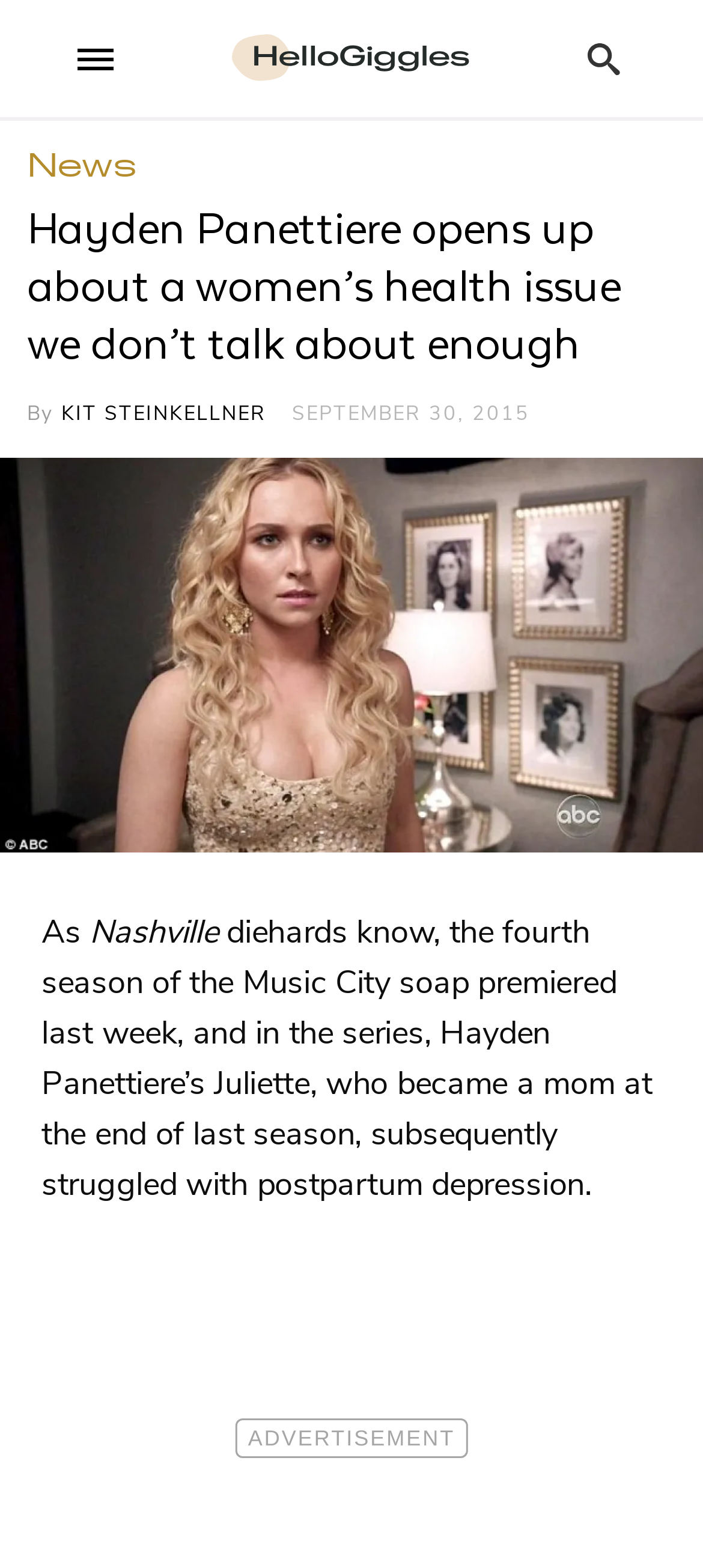Given the element description, predict the bounding box coordinates in the format (top-left x, top-left y, bottom-right x, bottom-right y), using floating point numbers between 0 and 1: News

[0.038, 0.097, 0.195, 0.117]